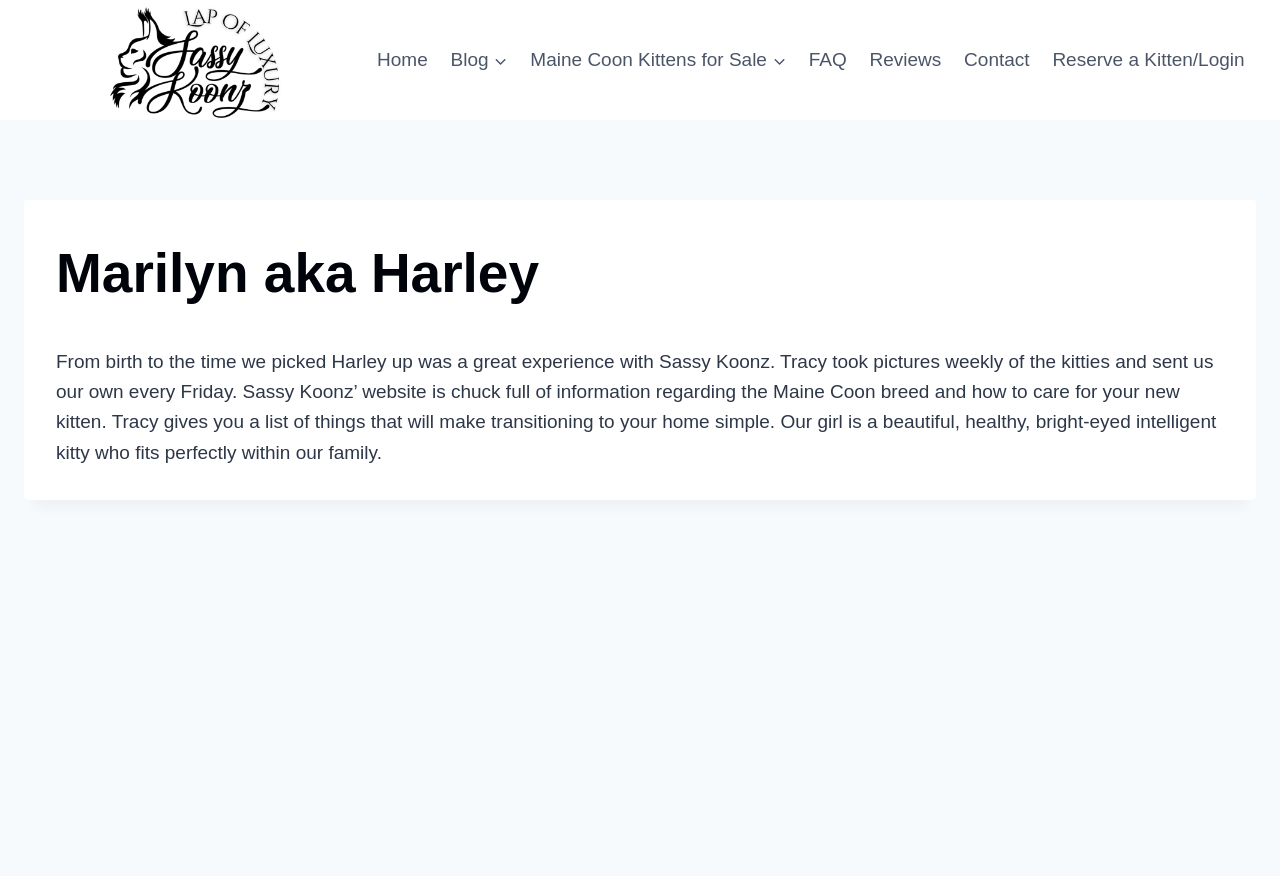What type of information is provided on the website?
Use the image to give a comprehensive and detailed response to the question.

I found the answer by looking at the static text in the article section, which mentions that the website is 'chuck full of information regarding the Maine Coon breed and how to care for your new kitten'. This suggests that the website provides information about the breed and care of Maine Coon kittens.